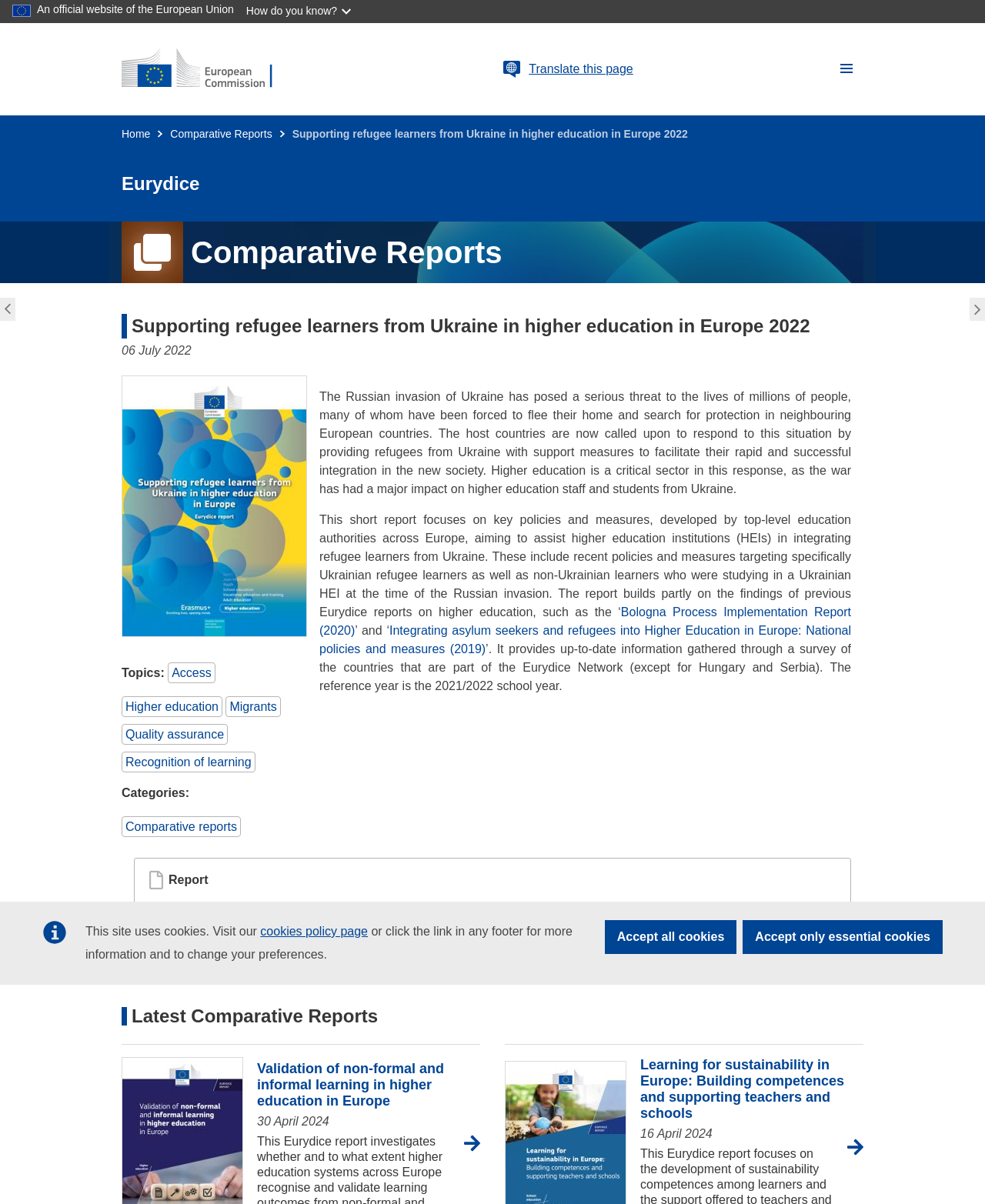Determine the bounding box coordinates of the clickable region to carry out the instruction: "Download Supporting refugee learners from Ukraine in higher education in Europe 2022 report".

[0.149, 0.755, 0.633, 0.766]